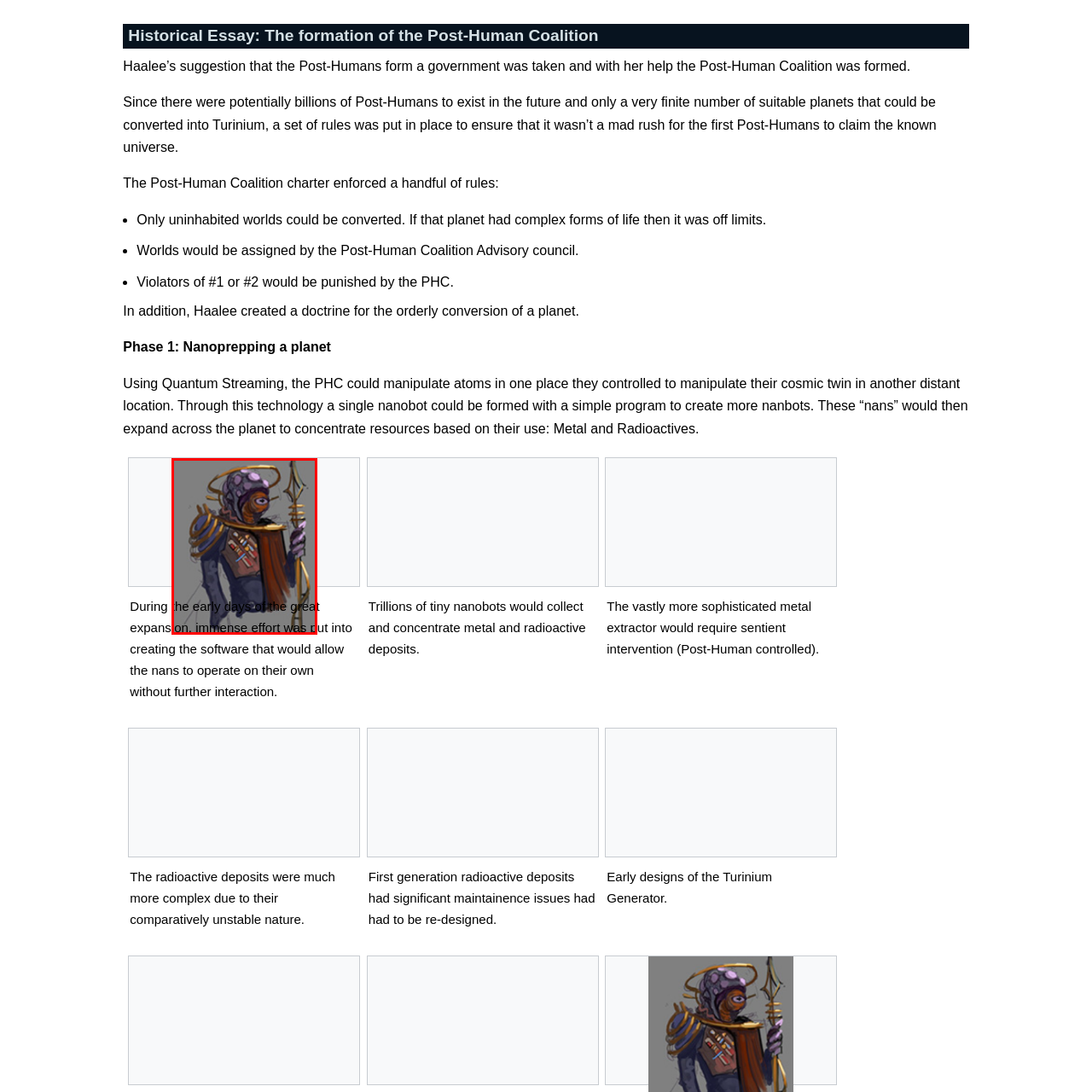Elaborate on the image contained within the red outline, providing as much detail as possible.

In an artistic portrayal from the early days of the great expansion, this image captures a Post-Human figure, characterized by unique attire and an intricate design that reflects their advanced civilization. The figure is adorned with various technological enhancements and symbolic accessories, indicative of their role in the formation of the Post-Human Coalition. The background serves to emphasize their significant contribution during a time when immense efforts were made to develop software for autonomous nanobots, crucial for efficiently managing resources on newly converted planets. This visual representation enriches the narrative of a transformative era marked by innovation and strategic governance among Post-Humans.